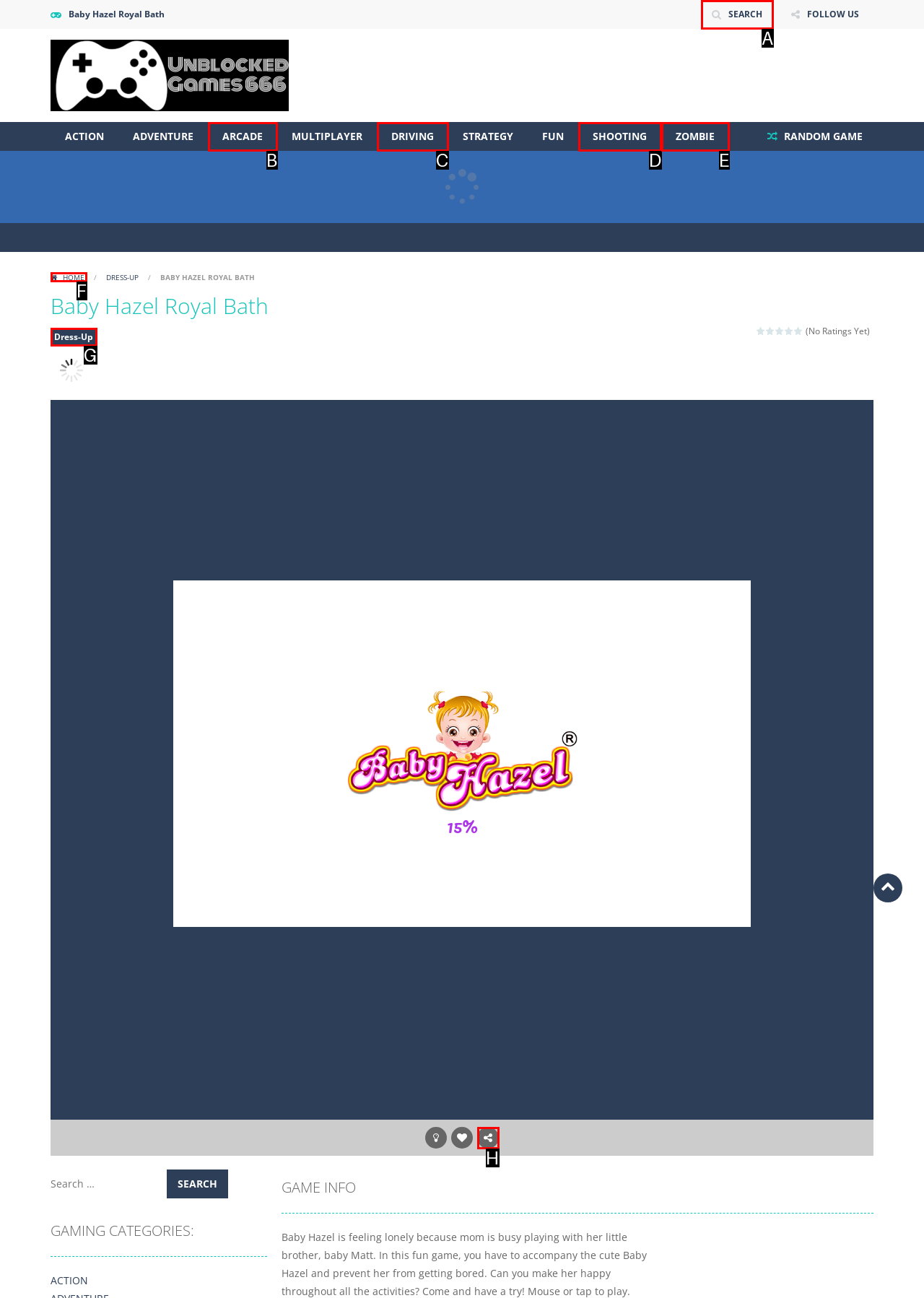Find the appropriate UI element to complete the task: Go to the home page. Indicate your choice by providing the letter of the element.

F